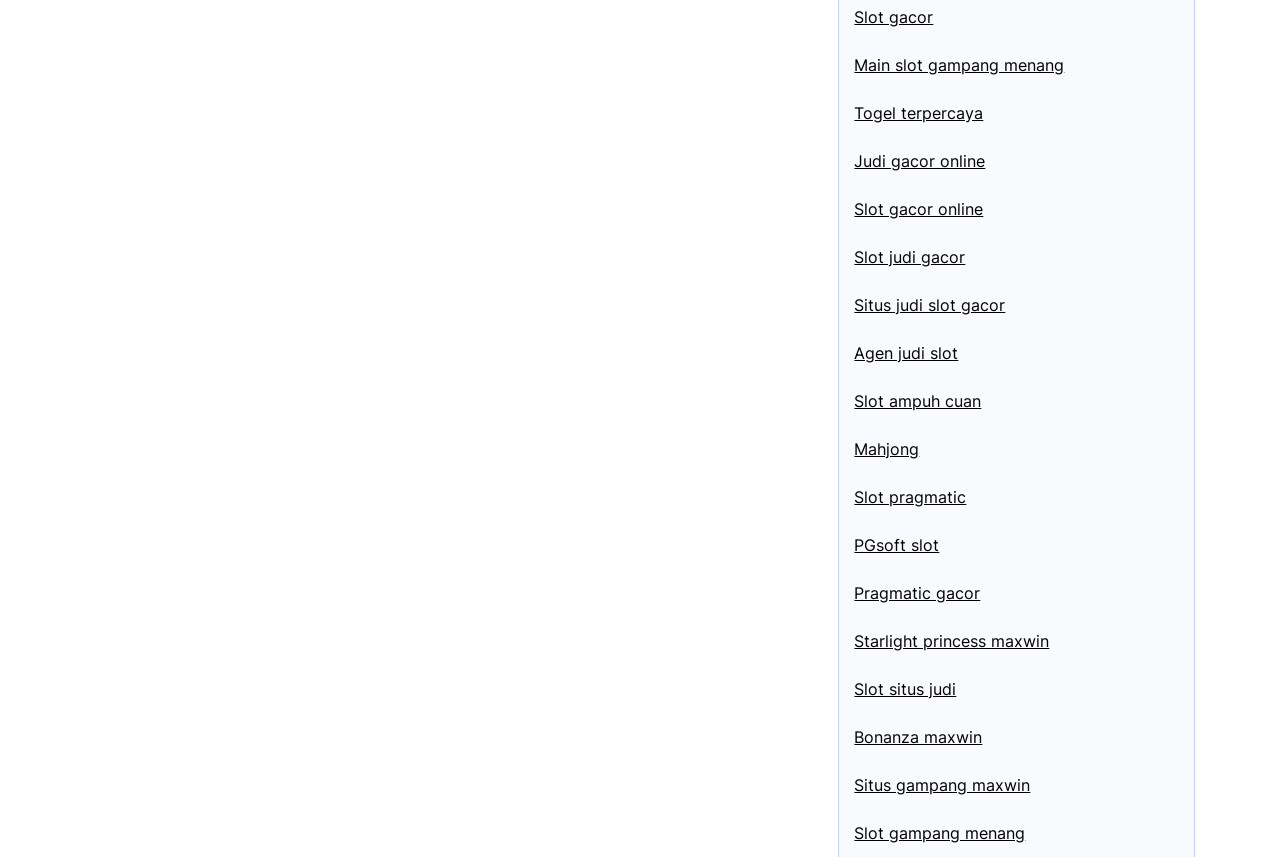Please give a one-word or short phrase response to the following question: 
How many links are there on the webpage?

15